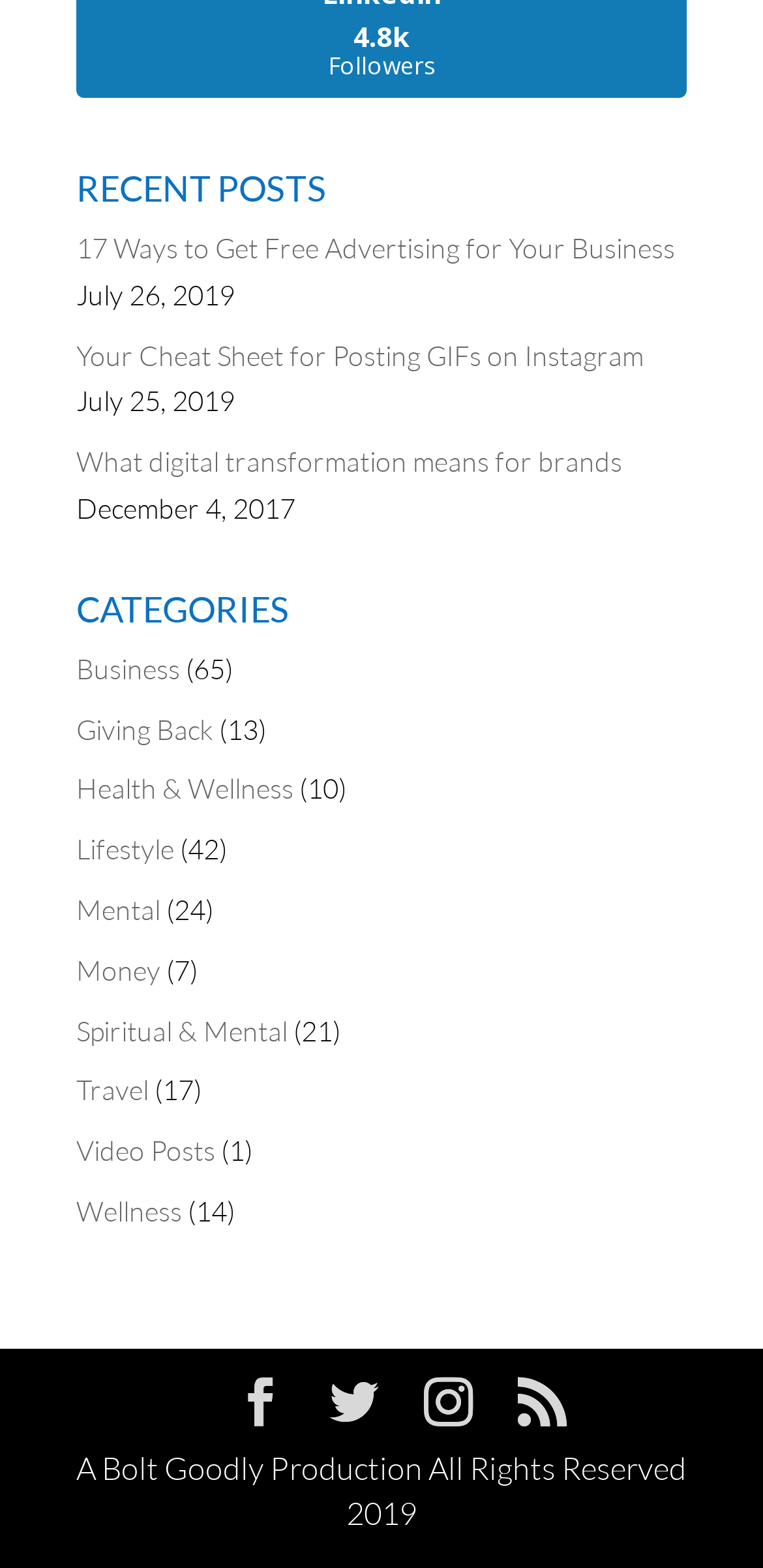What is the date of the latest post?
Observe the image and answer the question with a one-word or short phrase response.

July 26, 2019